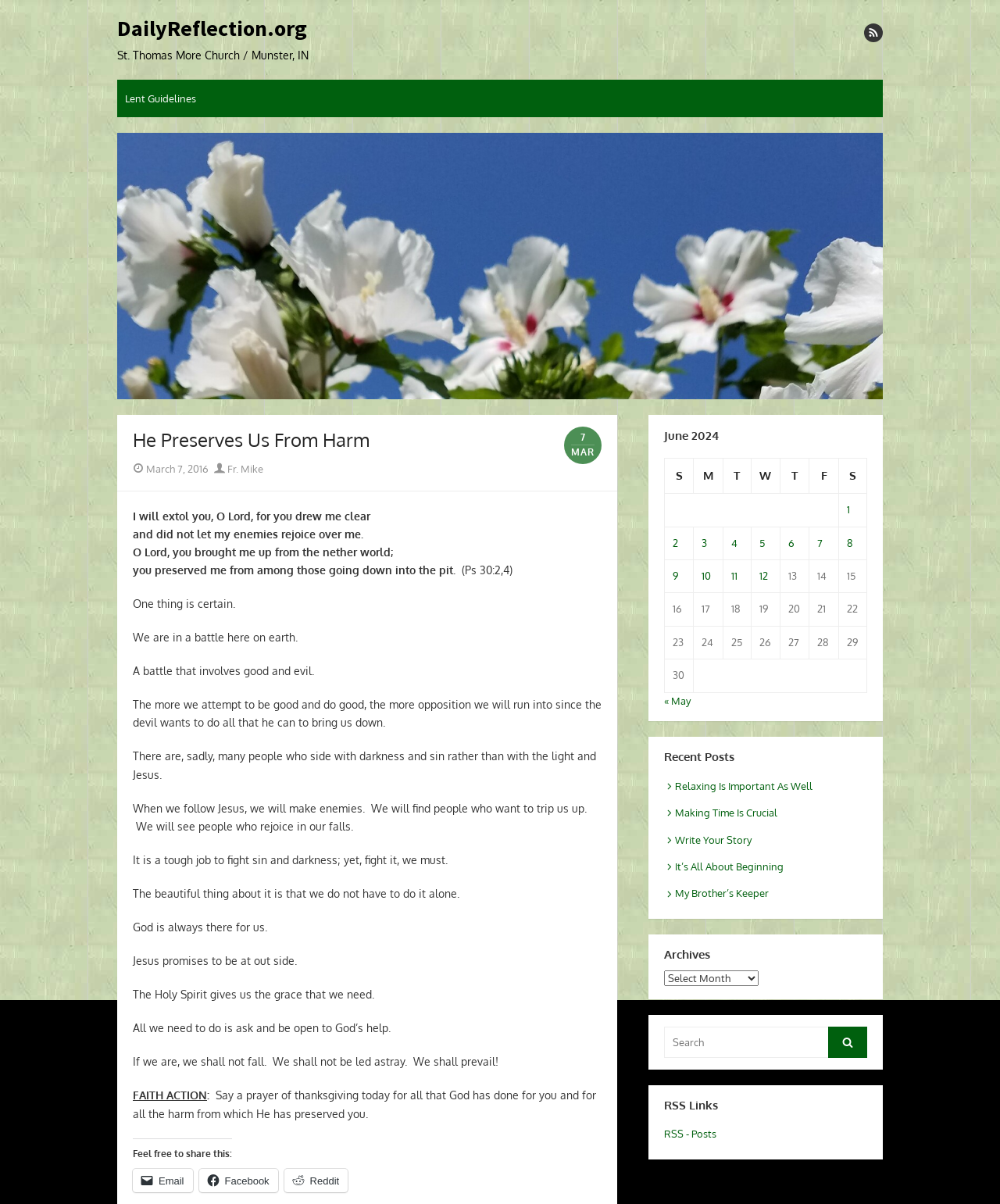What is the name of the author of the reflection?
Carefully analyze the image and provide a detailed answer to the question.

The name of the author is mentioned in the link 'v Fr. Mike' which is a sub-element of the header 'He Preserves Us From Harm'.